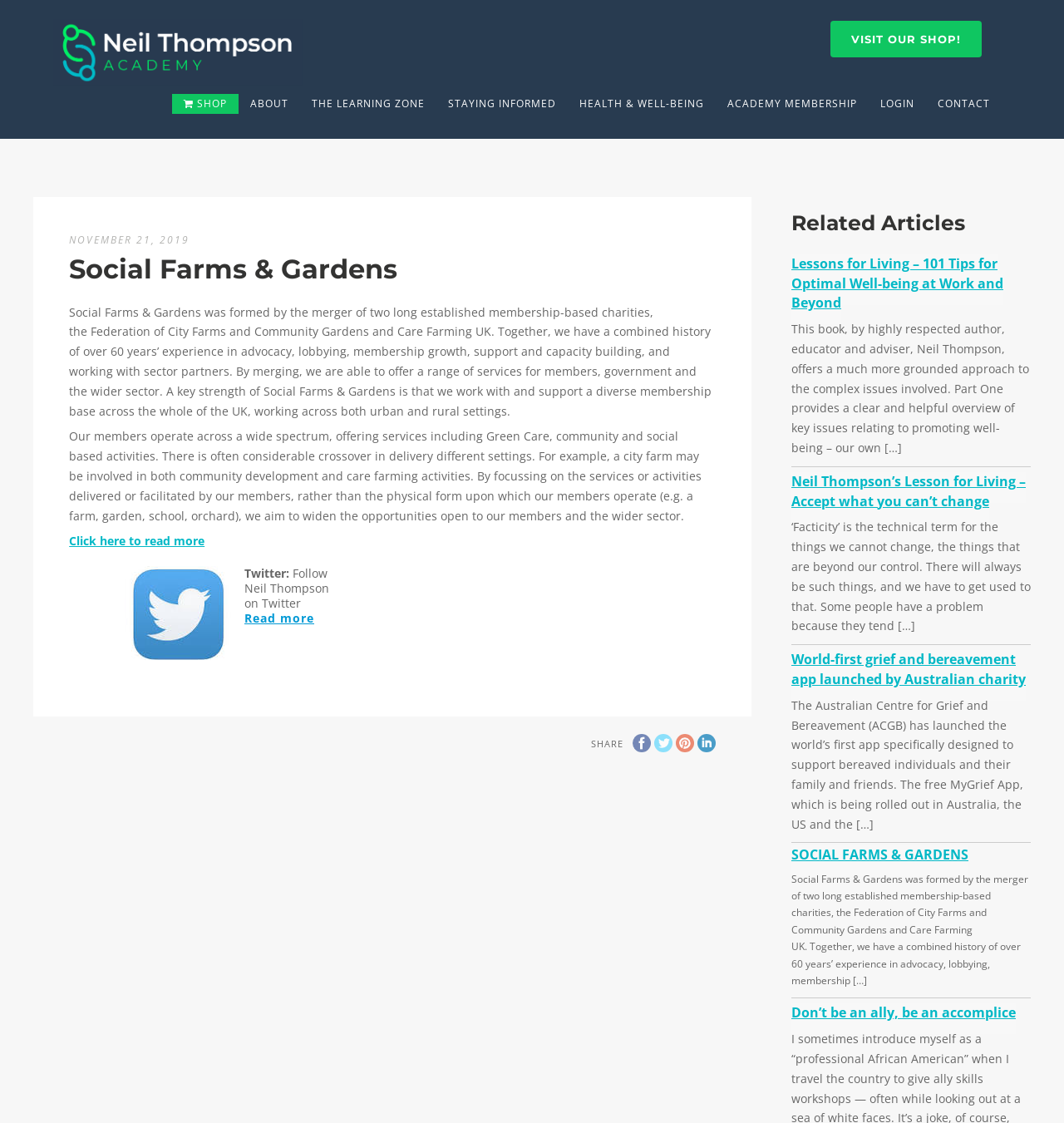Summarize the webpage with intricate details.

The webpage is about Social Farms & Gardens, an organization formed by the merger of two long-established membership-based charities. At the top, there is a logo and a link to "The Neil Thompson Academy" on the left, and a call-to-action button "VISIT OUR SHOP!" on the right. Below this, there is a navigation menu with links to various sections, including "SHOP", "ABOUT", "THE LEARNING ZONE", "STAYING INFORMED", "HEALTH & WELL-BEING", "ACADEMY MEMBERSHIP", "LOGIN", and "CONTACT".

The main content area is divided into two sections. On the left, there is an article about Social Farms & Gardens, which describes the organization's history, mission, and services. The article is divided into several paragraphs, with a heading "Social Farms & Gardens" and a link to "Click here to read more" at the bottom.

On the right, there is a section titled "Related Articles", which lists four articles with links and brief summaries. The articles are about topics such as well-being, grief, and bereavement, and are related to the organization's mission.

At the bottom of the page, there are social media links, including Twitter, Facebook, Pinterest, and LinkedIn, as well as a "SHARE" button.